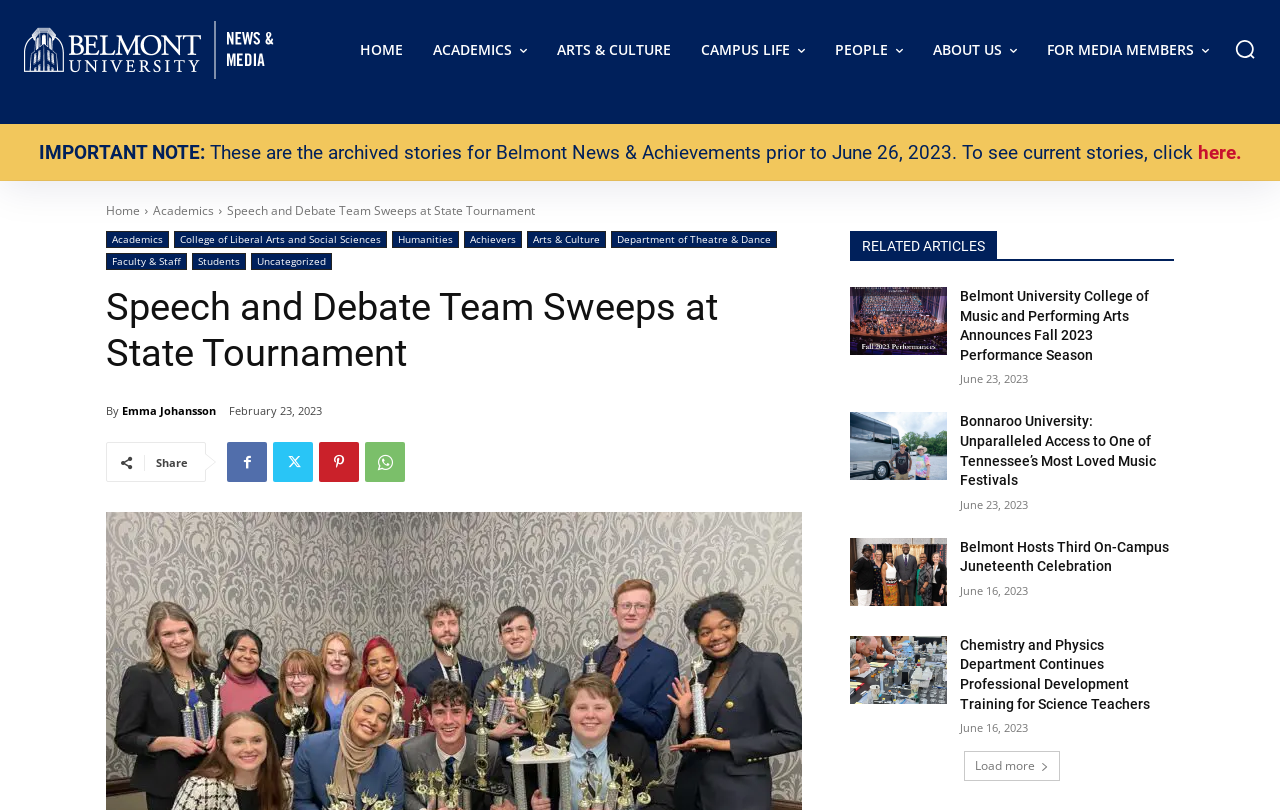Provide a thorough description of the webpage you see.

The webpage is about Belmont University News & Media, specifically featuring an article about the Speech and Debate Team's success at the State Tournament. At the top left corner, there is a logo image and a navigation menu with links to HOME, ACADEMICS, ARTS & CULTURE, CAMPUS LIFE, PEOPLE, ABOUT US, and FOR MEDIA MEMBERS. On the top right corner, there is a search button with a magnifying glass icon.

Below the navigation menu, there is an important note about archived stories prior to June 26, 2023, with a link to see current stories. Underneath, there is a heading with the title of the article, "Speech and Debate Team Sweeps at State Tournament", followed by a series of links to related categories such as Academics, College of Liberal Arts and Social Sciences, Humanities, Achievers, Arts & Culture, and Department of Theatre & Dance.

The main article content starts with a byline "By Emma Johansson" and a date "February 23, 2023". There are social media sharing links below the article. On the right side of the article, there is a section titled "RELATED ARTICLES" with four article links, each with a heading, a brief summary, and a date. The articles are about Belmont University College of Music and Performing Arts, Bonnaroo University, Belmont's On-Campus Juneteenth Celebration, and Chemistry and Physics Department's Professional Development Training for Science Teachers. At the bottom of the page, there is a "Load more" link to load additional related articles.